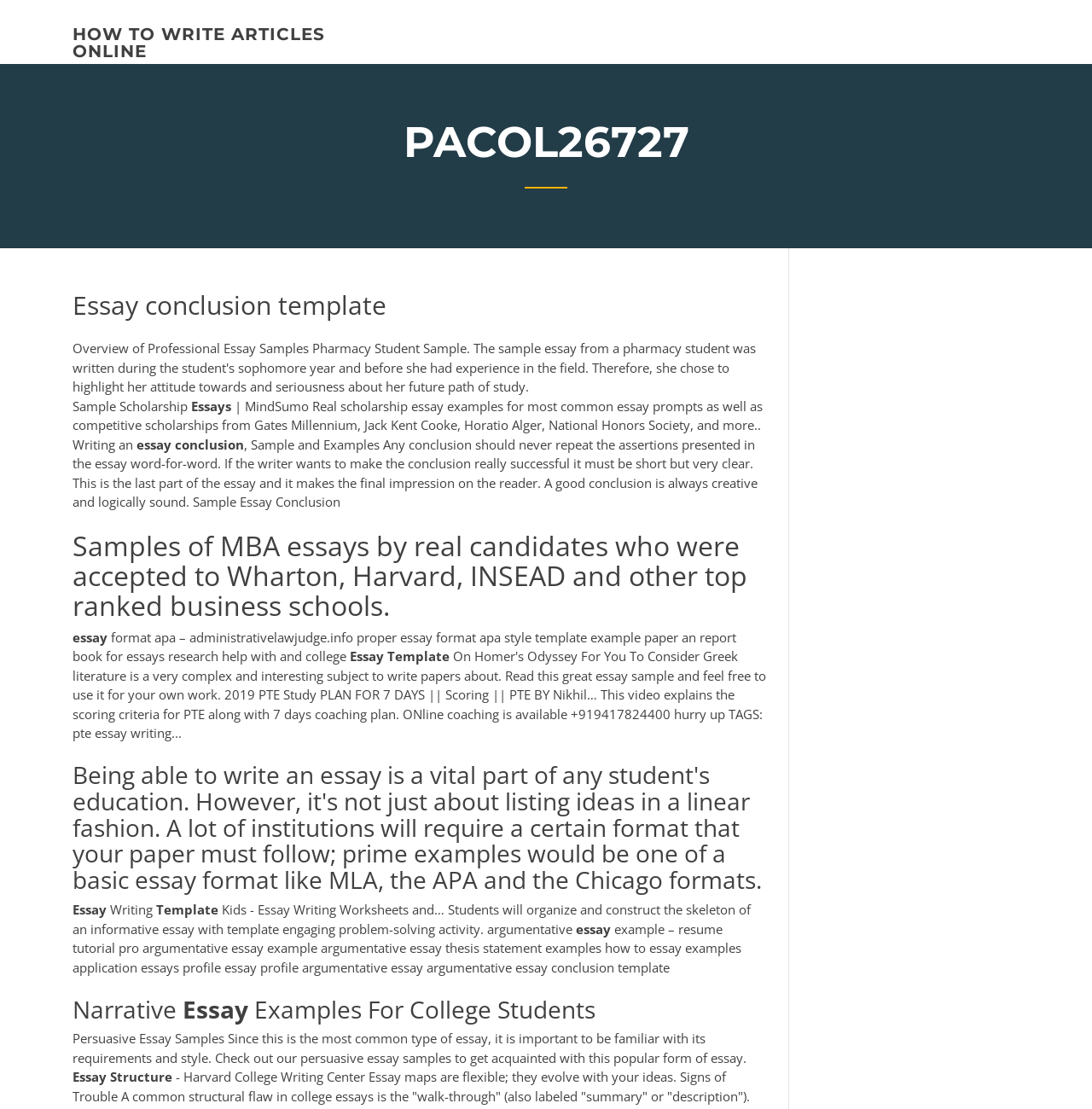What is the purpose of a conclusion in an essay?
Please give a well-detailed answer to the question.

I found a static text element that mentions 'This is the last part of the essay and it makes the final impression on the reader.' This suggests that the purpose of a conclusion in an essay is to leave a lasting impression on the reader.